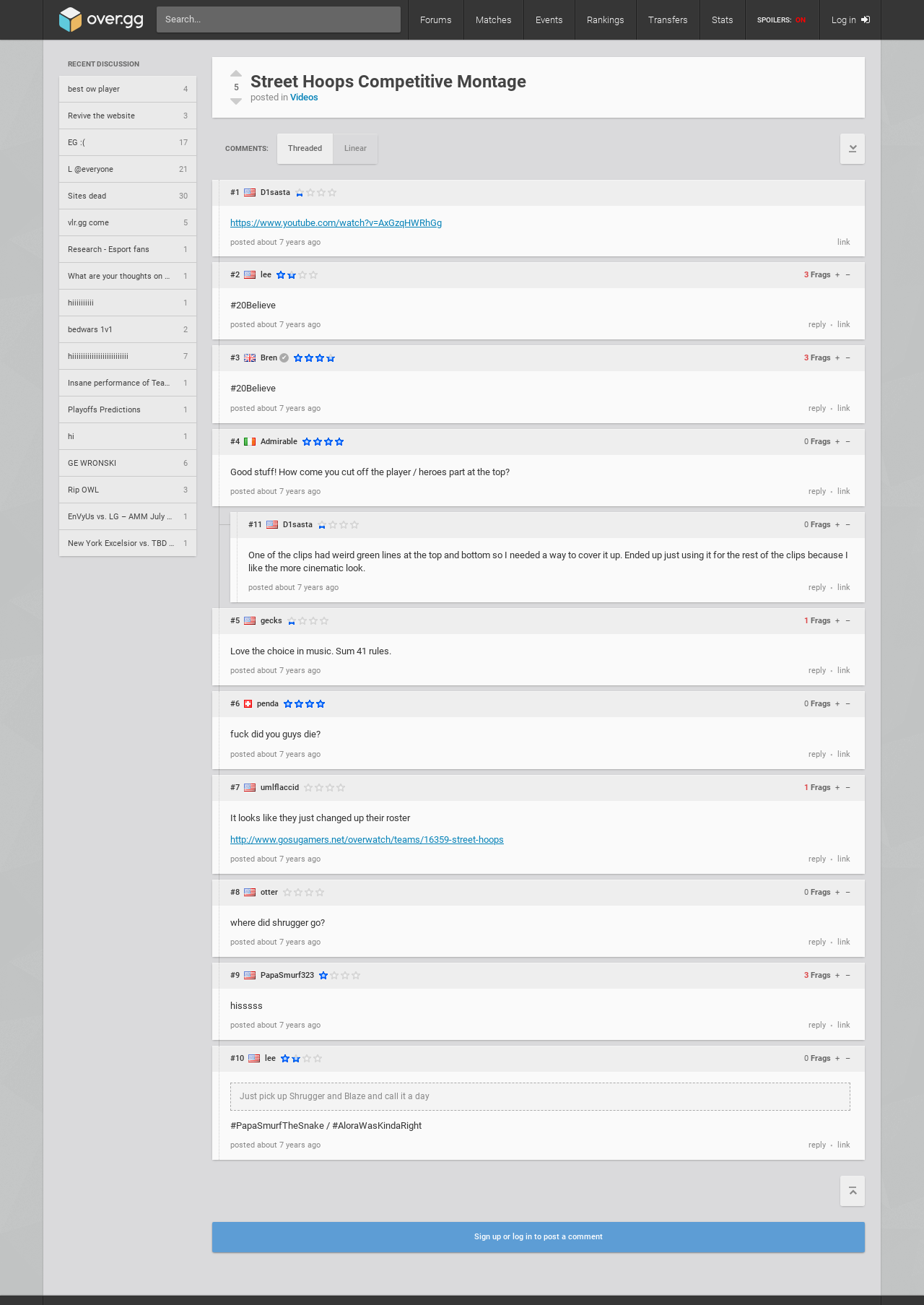Provide the bounding box coordinates of the HTML element this sentence describes: "PapaSmurf323". The bounding box coordinates consist of four float numbers between 0 and 1, i.e., [left, top, right, bottom].

[0.282, 0.738, 0.34, 0.758]